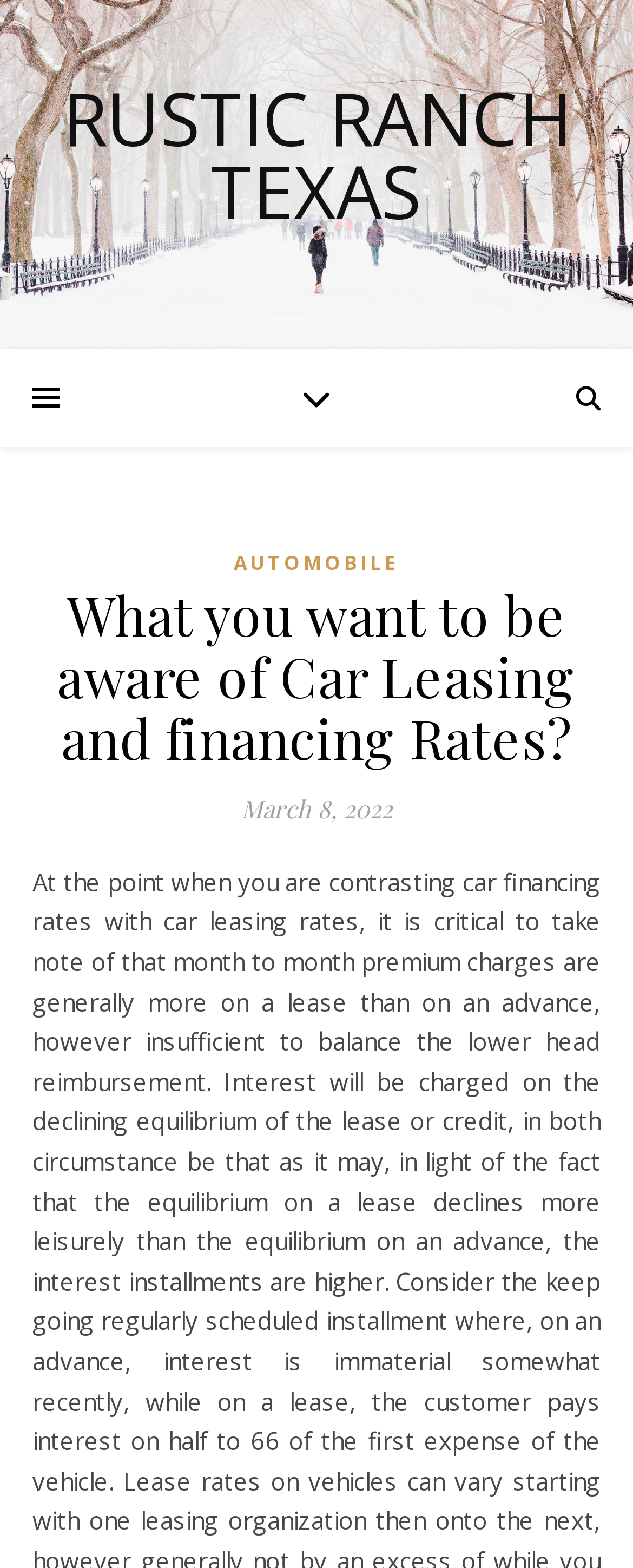Given the description: "rustic ranch texas", determine the bounding box coordinates of the UI element. The coordinates should be formatted as four float numbers between 0 and 1, [left, top, right, bottom].

[0.0, 0.052, 1.0, 0.145]